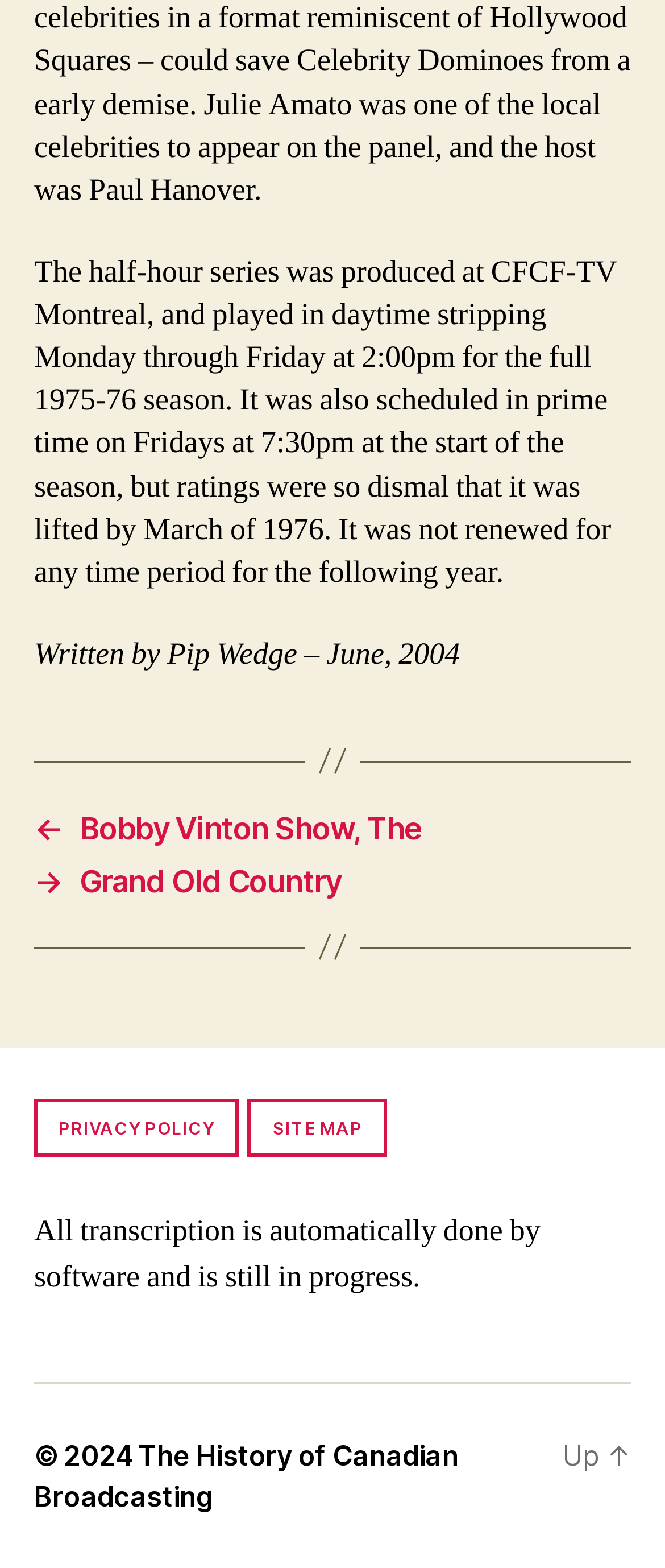What is the copyright year of this webpage?
Provide an in-depth and detailed answer to the question.

The copyright year of this webpage can be found at the bottom of the webpage, which states '© 2024'.